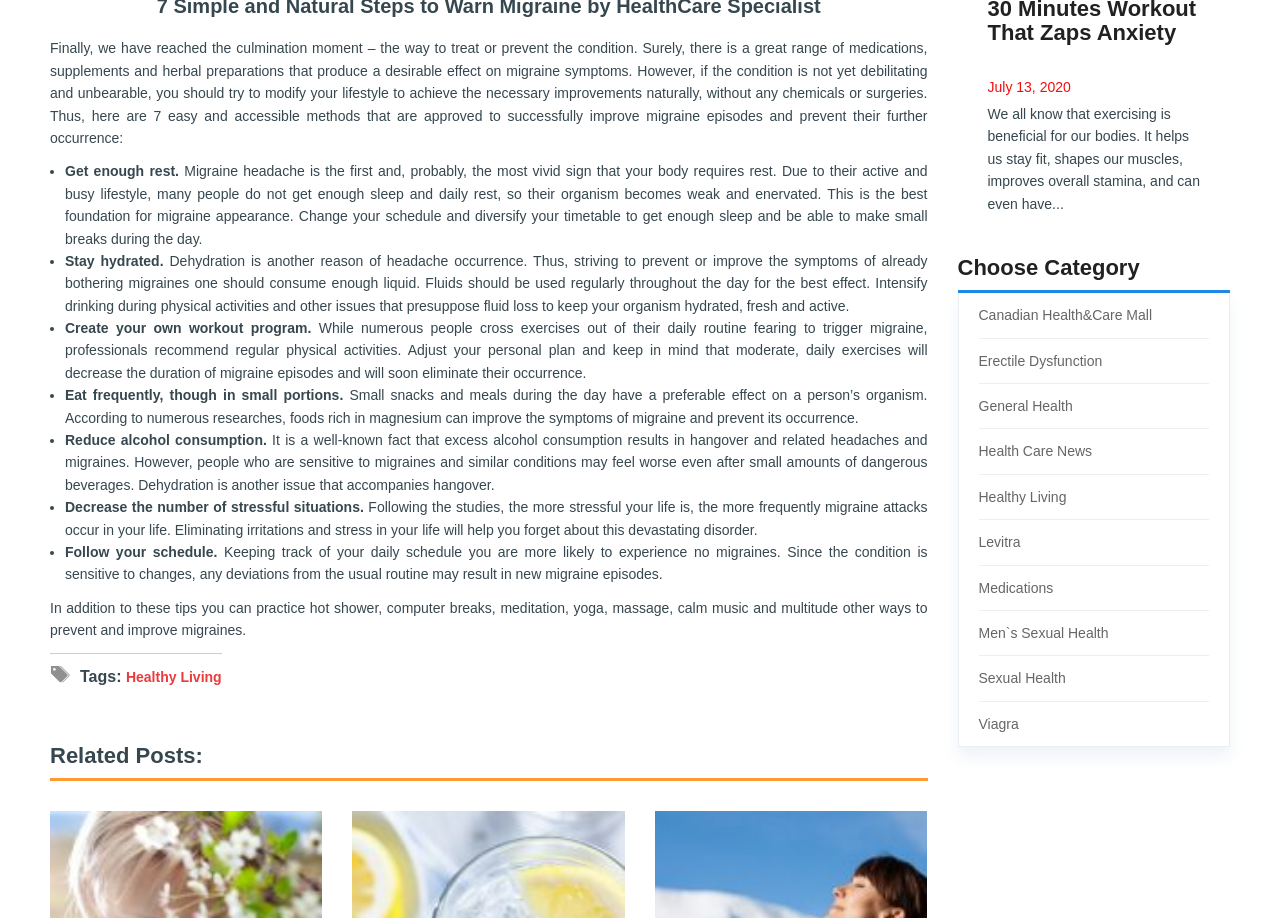Given the element description: "Sample Page", predict the bounding box coordinates of the UI element it refers to, using four float numbers between 0 and 1, i.e., [left, top, right, bottom].

None